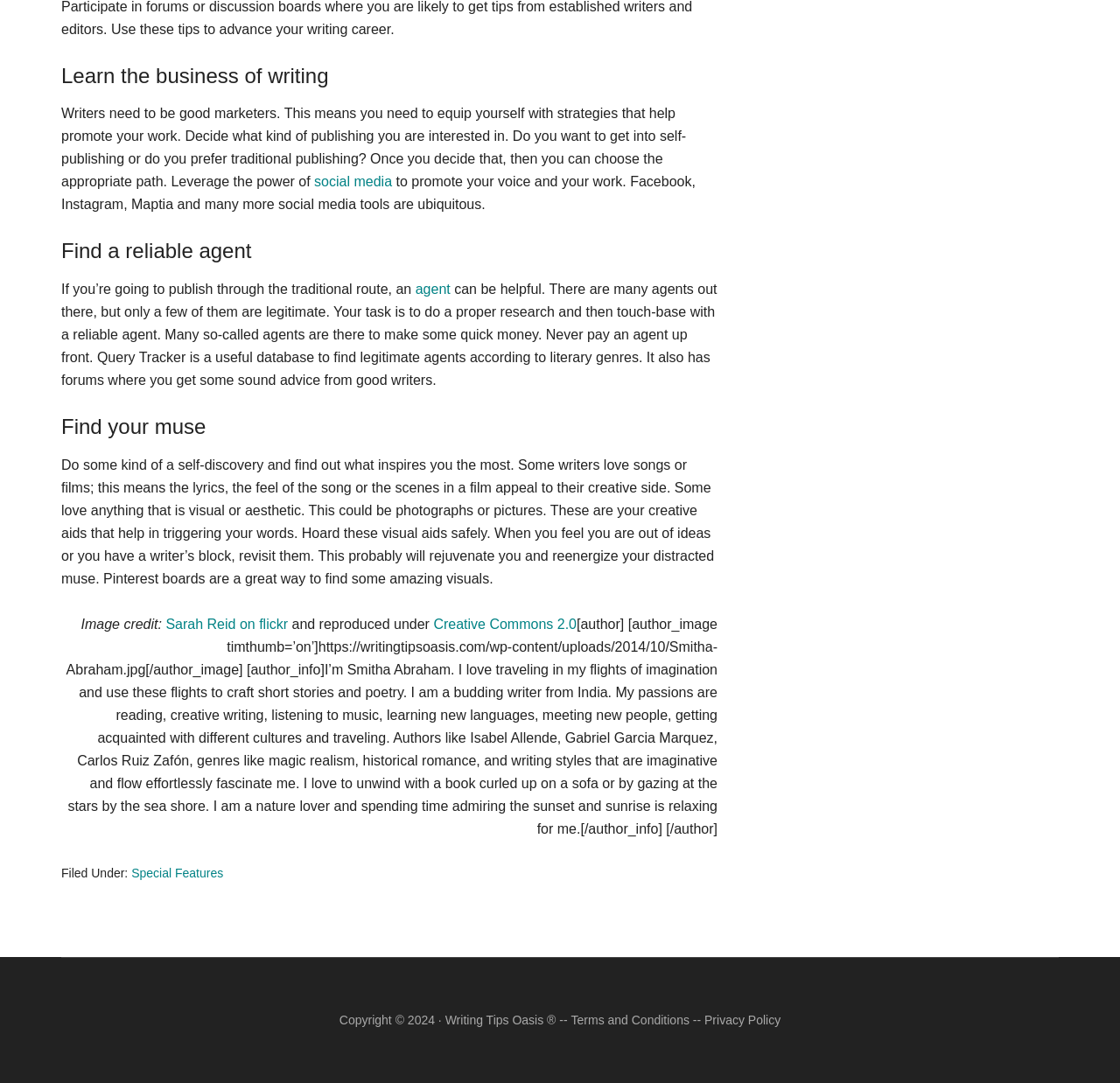Using the description "Terms and Conditions", locate and provide the bounding box of the UI element.

[0.51, 0.935, 0.616, 0.948]